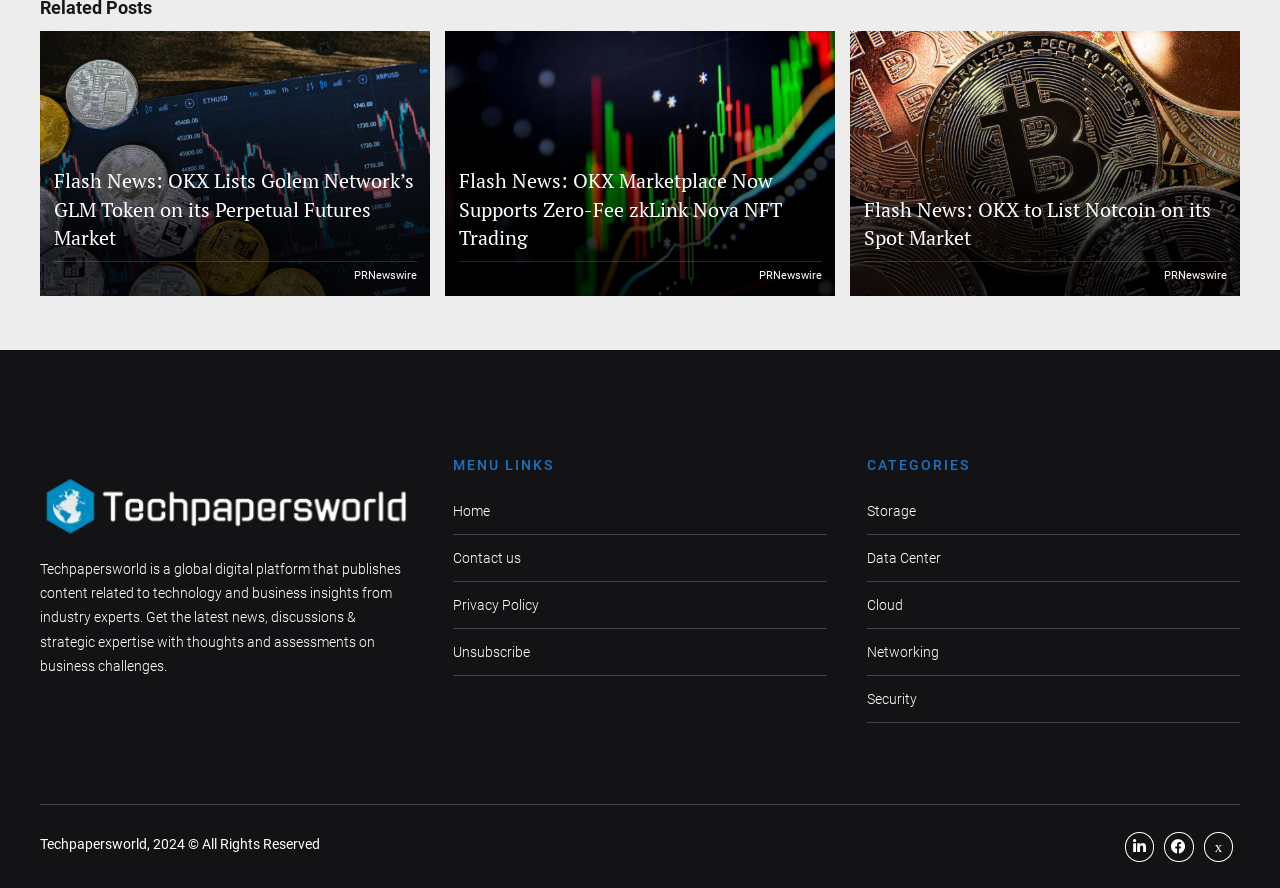Please give a concise answer to this question using a single word or phrase: 
What are the categories listed on the page?

Storage, Data Center, Cloud, Networking, Security